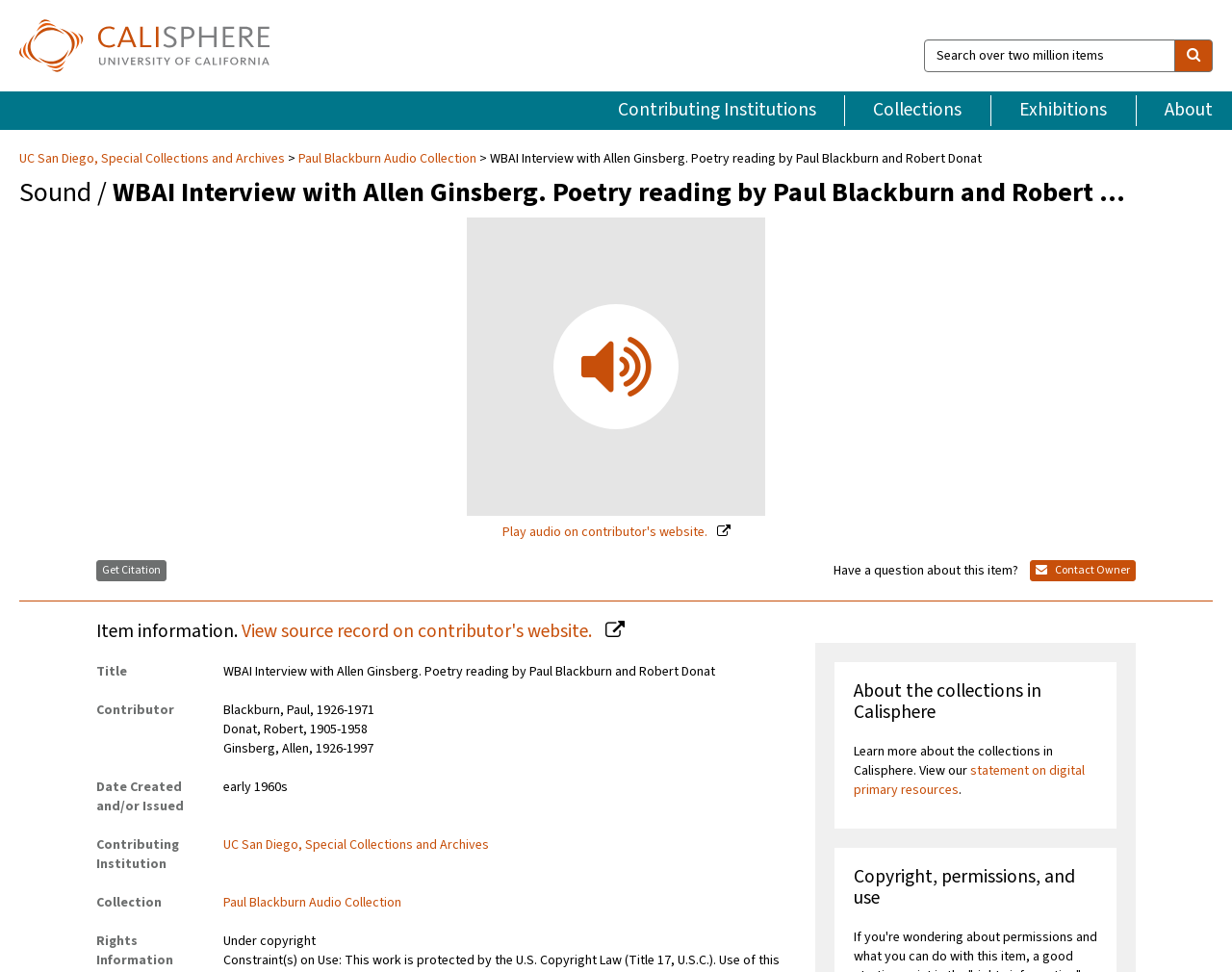What is the name of the institution contributing to this item?
Using the visual information from the image, give a one-word or short-phrase answer.

UC San Diego, Special Collections and Archives